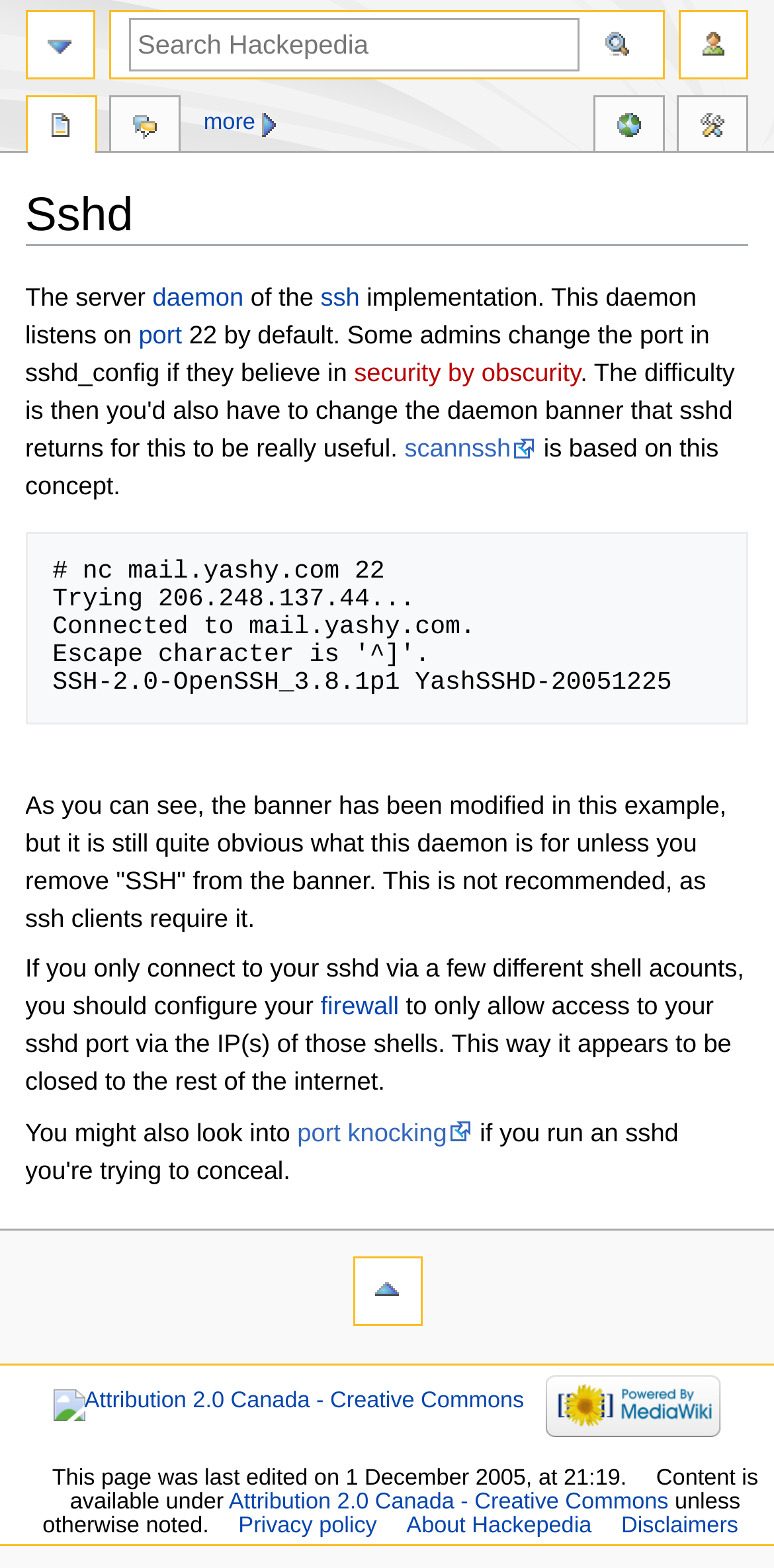Can you find the bounding box coordinates of the area I should click to execute the following instruction: "check the Resources page"?

None